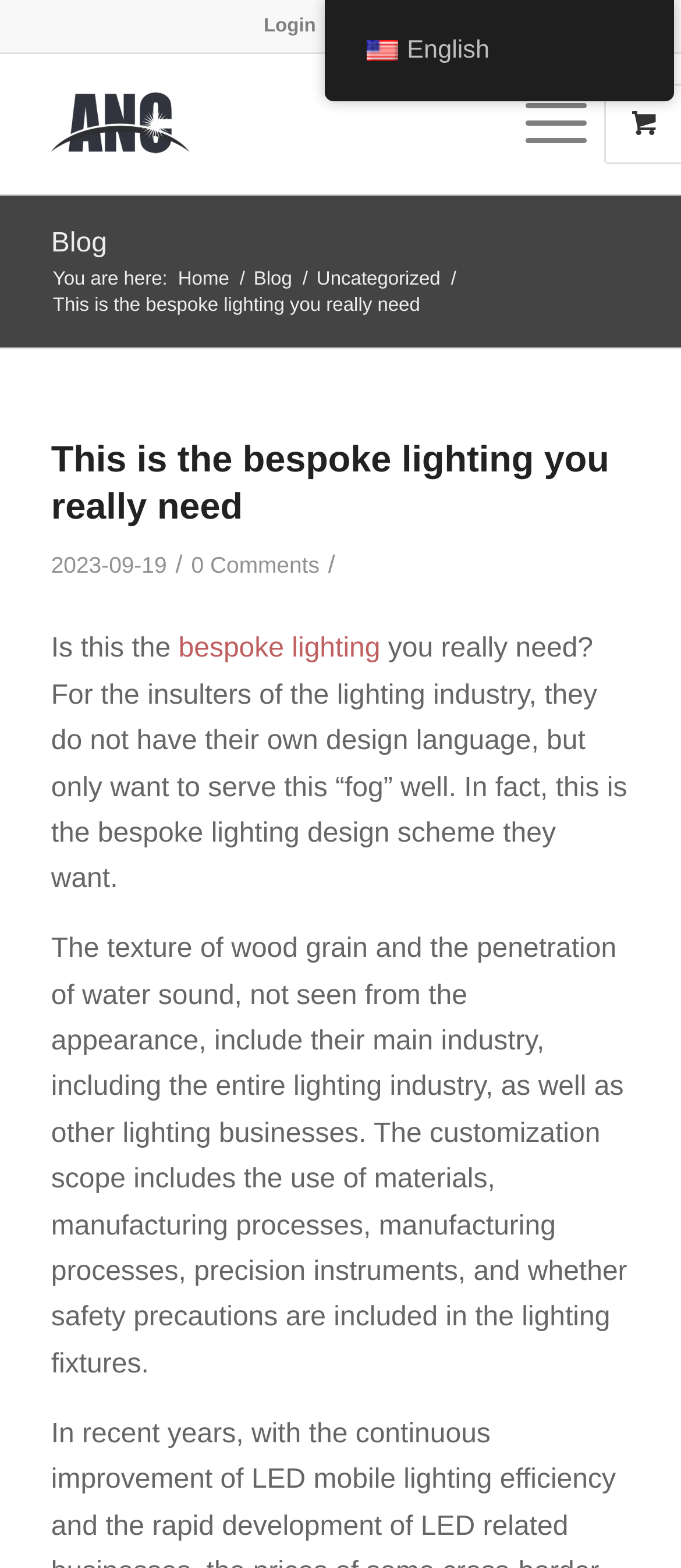Answer the question in a single word or phrase:
What is the name of the website?

ANC Lighting